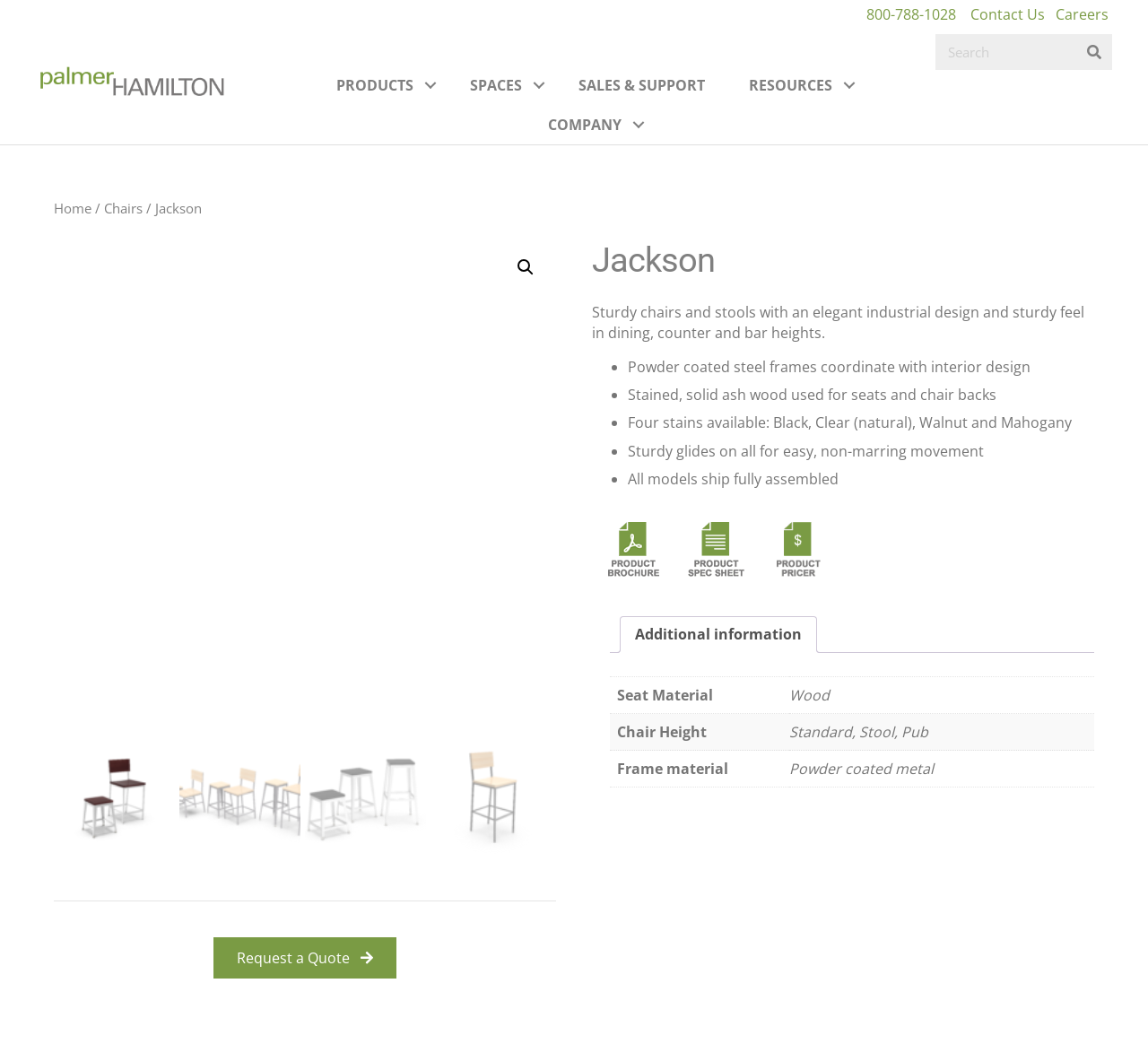Determine the bounding box coordinates of the element's region needed to click to follow the instruction: "Get additional information". Provide these coordinates as four float numbers between 0 and 1, formatted as [left, top, right, bottom].

[0.54, 0.59, 0.712, 0.626]